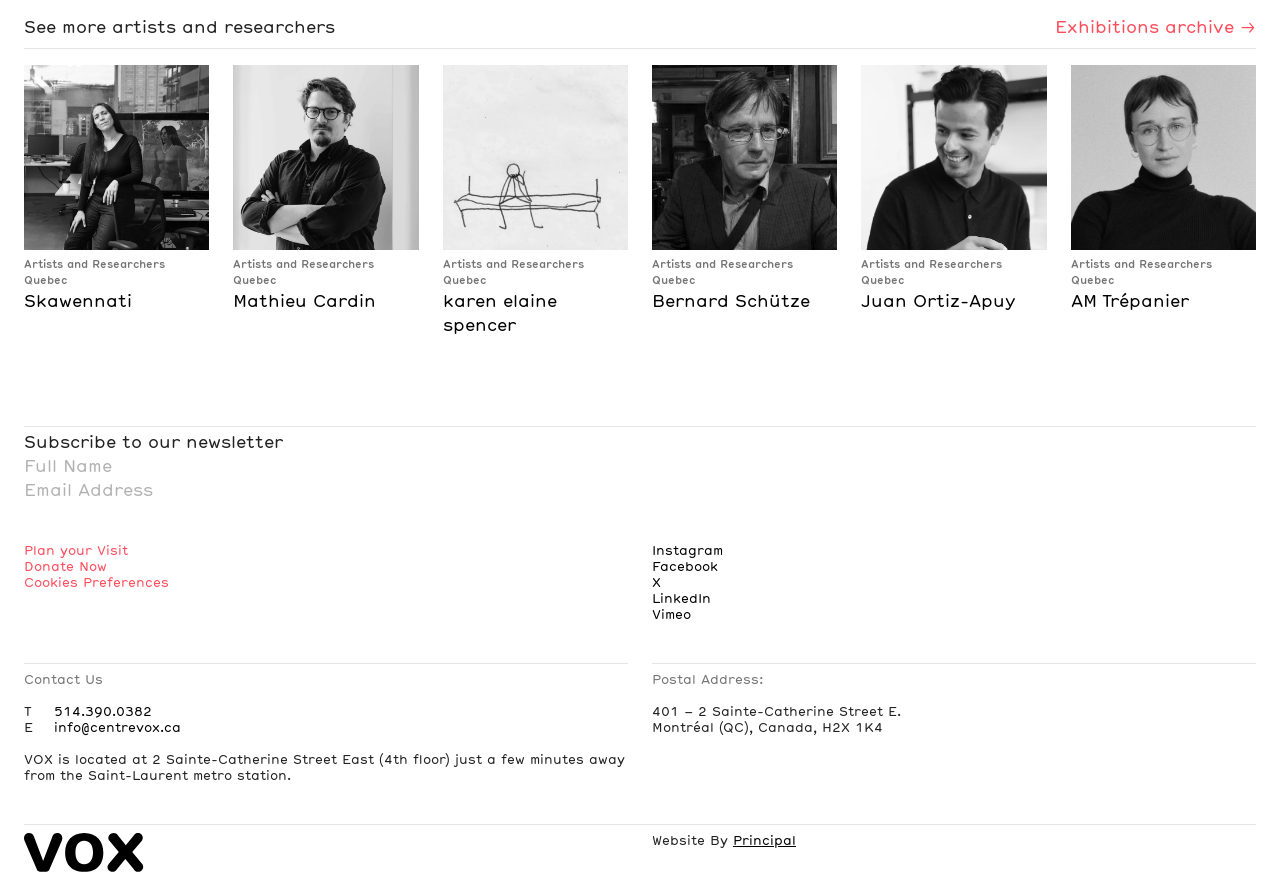What is the address of VOX?
Using the screenshot, give a one-word or short phrase answer.

2 Sainte-Catherine Street East